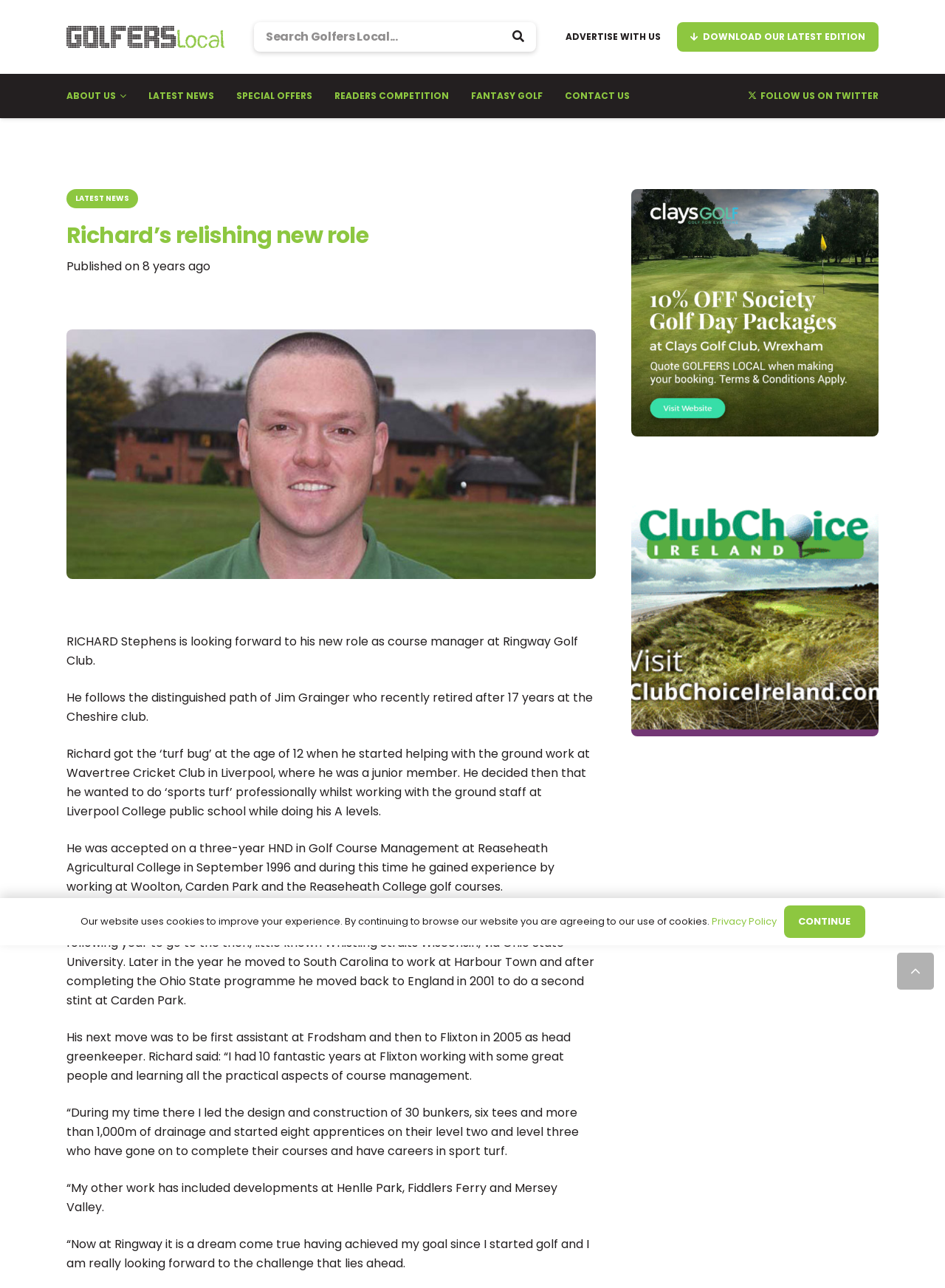What was Richard's previous role before becoming course manager at Ringway Golf Club?
Please respond to the question with a detailed and well-explained answer.

The article mentions that Richard said 'I had 10 fantastic years at Flixton working with some great people and learning all the practical aspects of course management.'